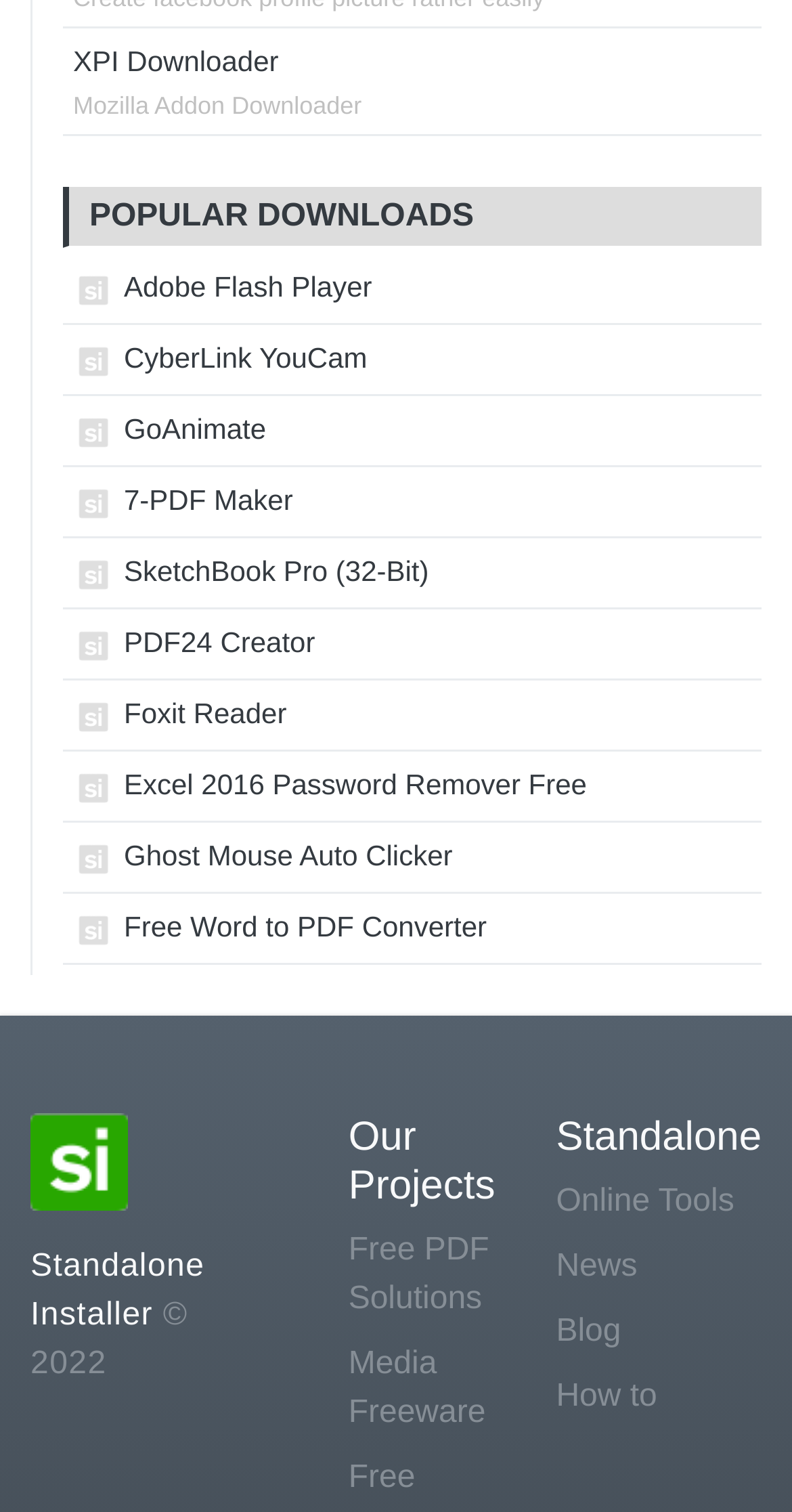Find the bounding box coordinates of the area to click in order to follow the instruction: "go to the Standalone Installer page".

[0.038, 0.737, 0.258, 0.801]